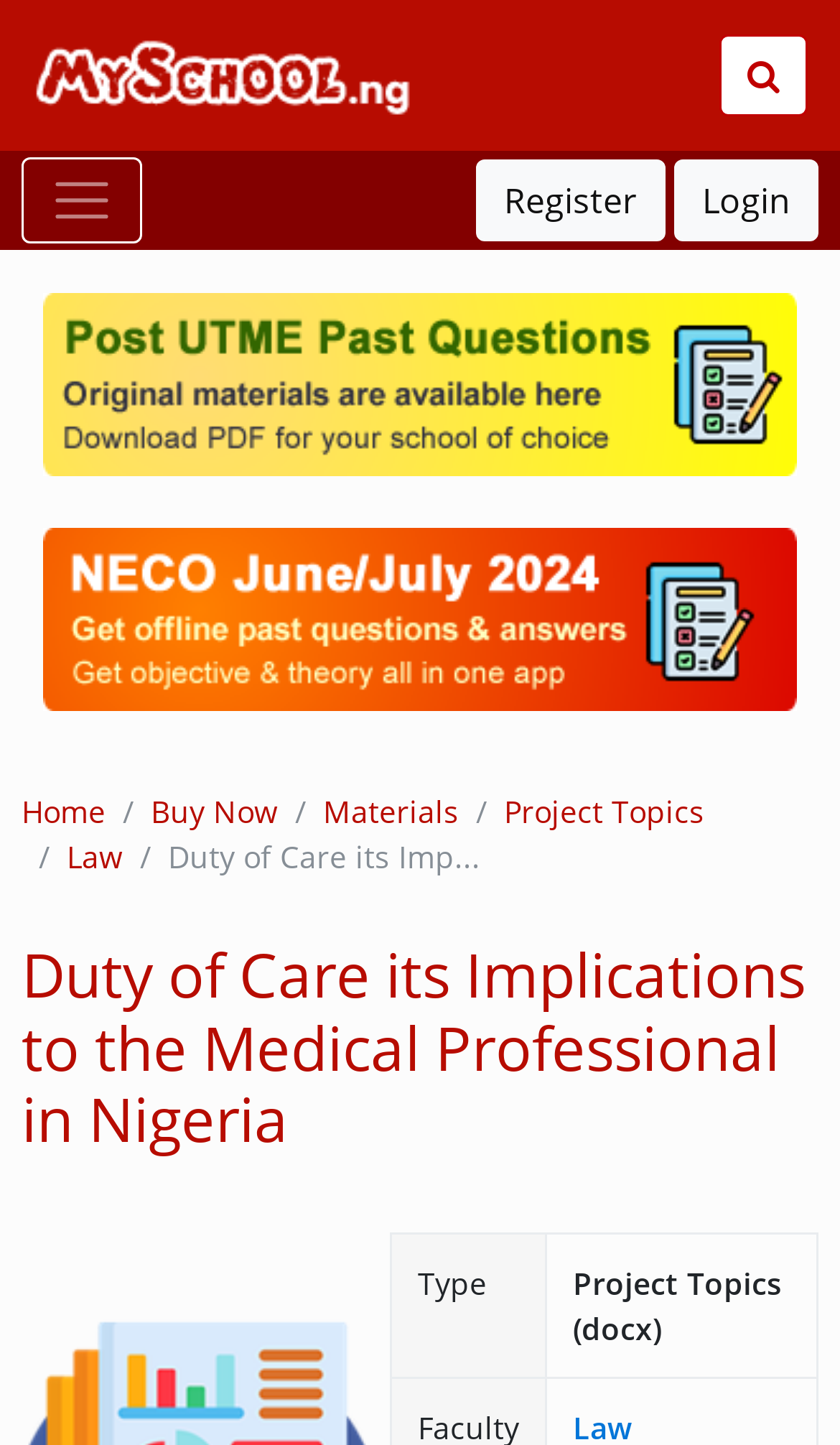Locate the bounding box coordinates of the clickable area to execute the instruction: "Click the Post-UTME Past Questions link". Provide the coordinates as four float numbers between 0 and 1, represented as [left, top, right, bottom].

[0.051, 0.249, 0.949, 0.278]